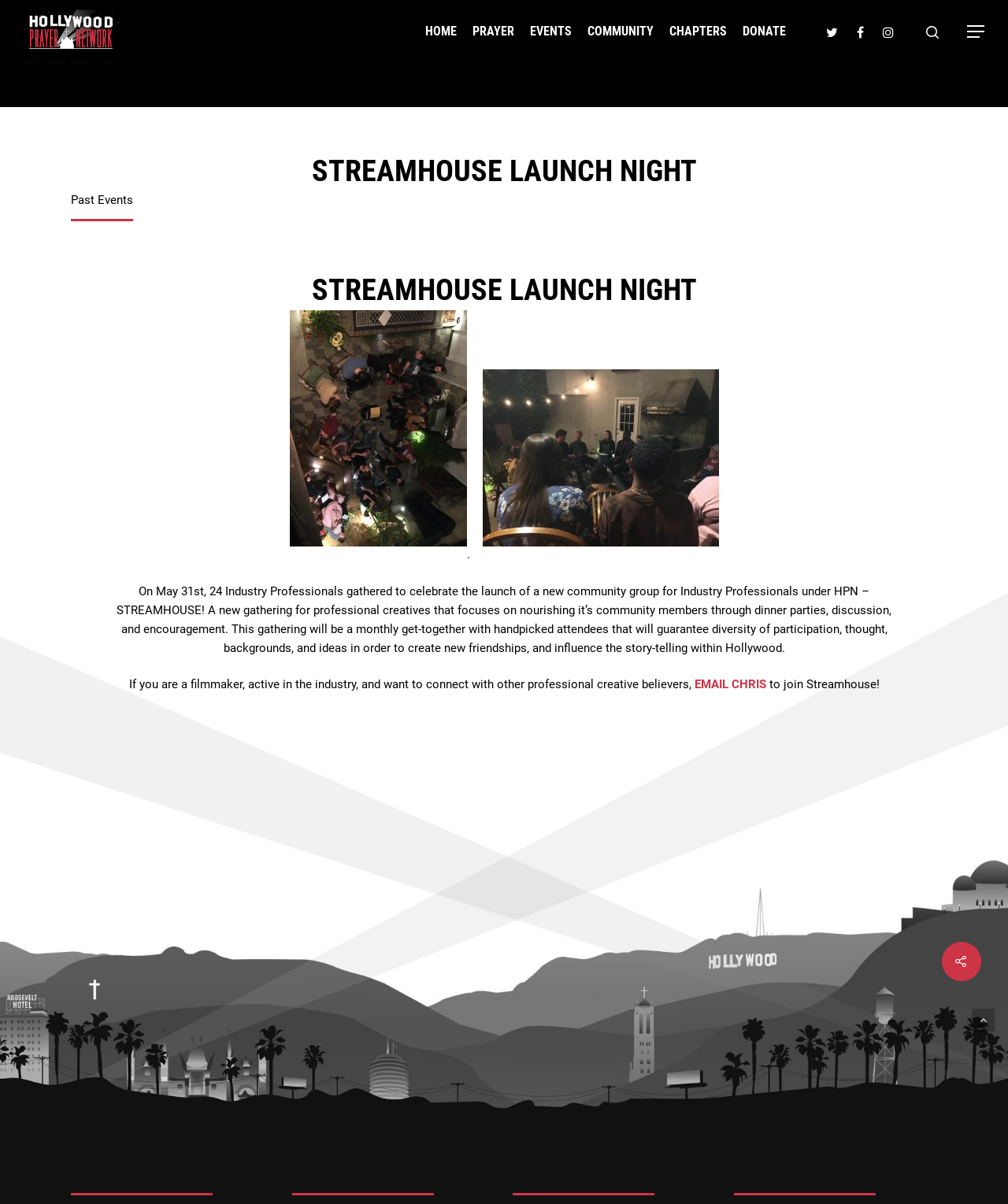With reference to the image, please provide a detailed answer to the following question: What is the name of the community group?

I found the answer by looking at the article section of the webpage, where it mentions 'a new community group for Industry Professionals under HPN – STREAMHOUSE!'.